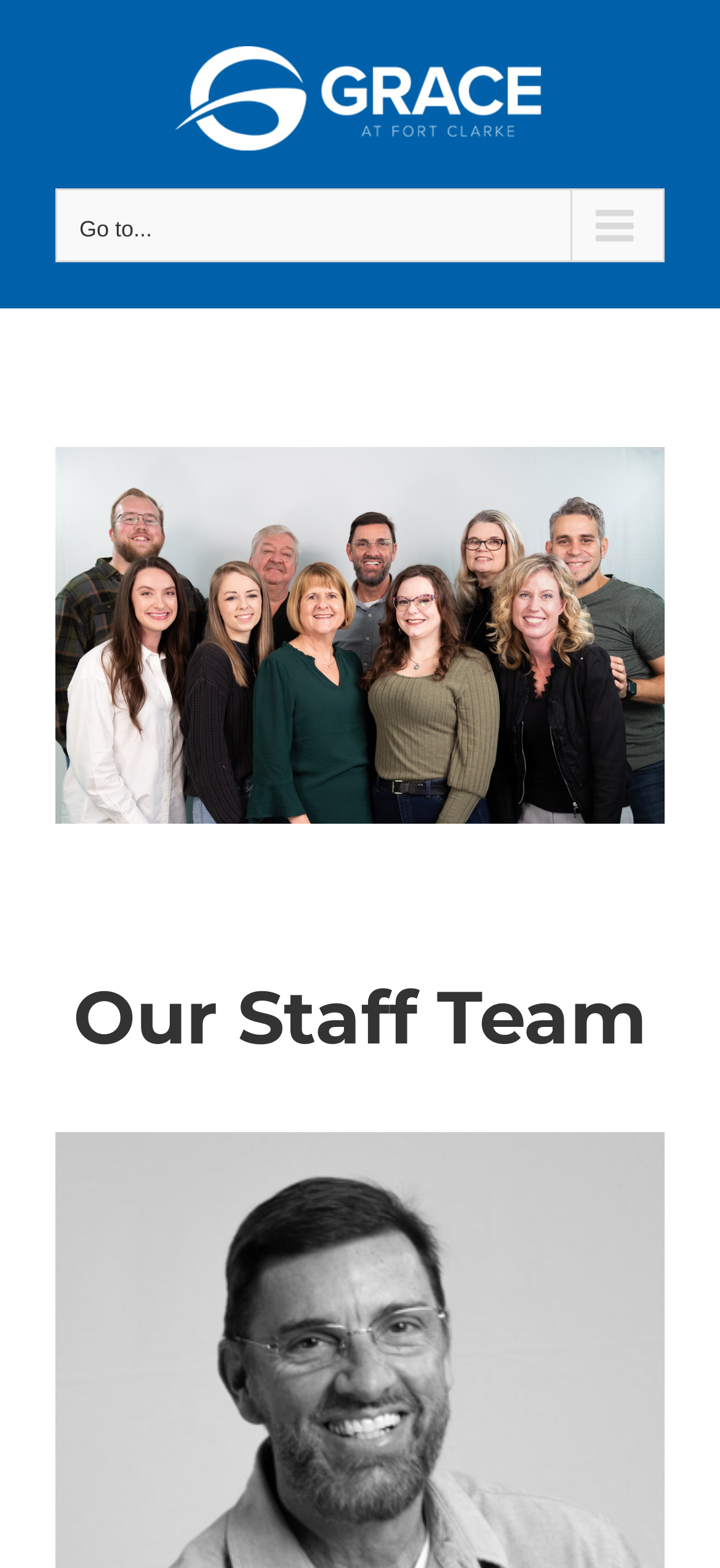How many staff members are listed?
Provide a detailed answer to the question, using the image to inform your response.

I counted the number of links with 'staff' in their text, and I found at least one, which is 'Rick-Thompson-staff'. There might be more, but I can confirm at least one.